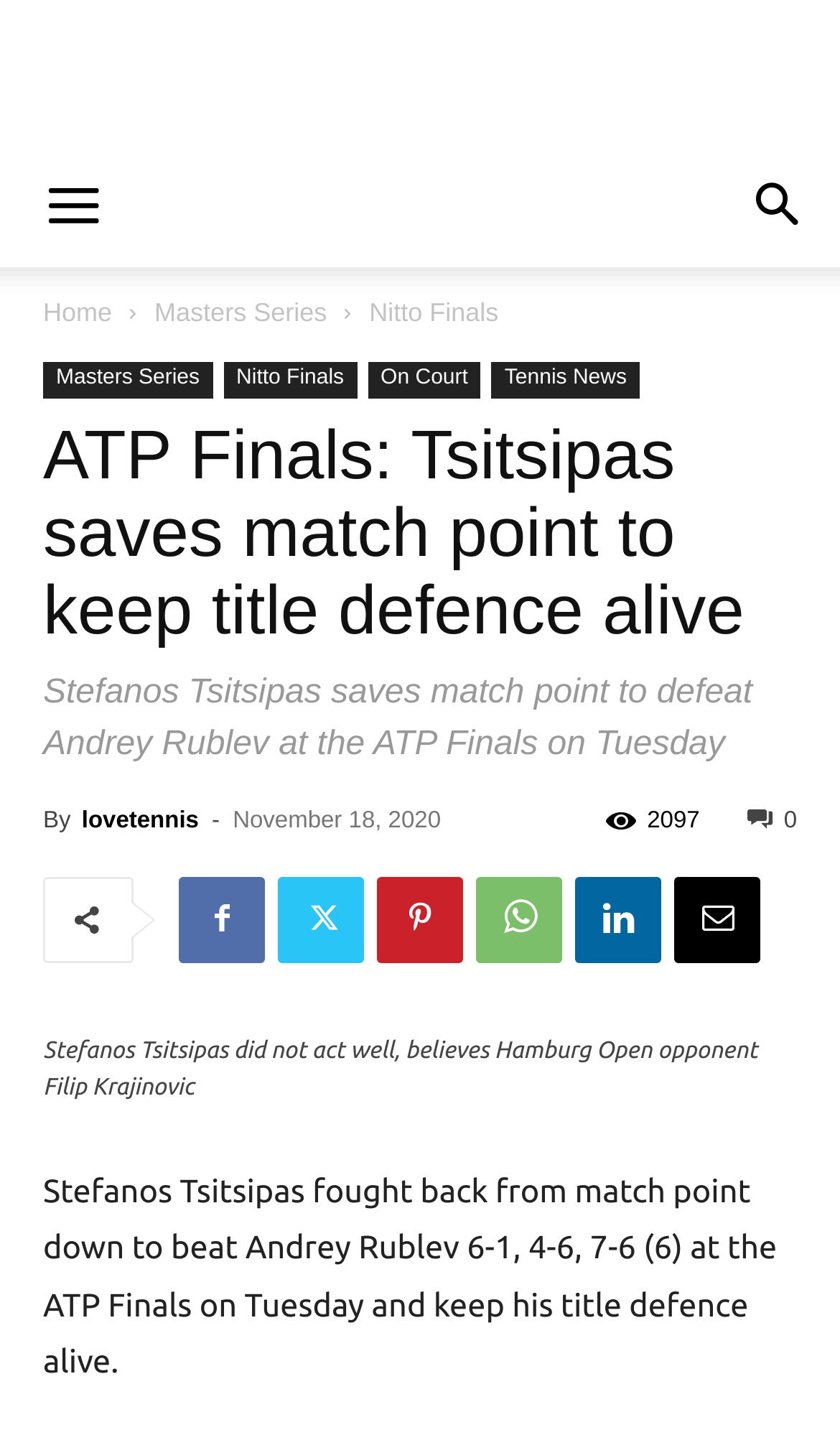Please determine the bounding box of the UI element that matches this description: aria-label="Advertisement" name="aswift_0" title="Advertisement". The coordinates should be given as (top-left x, top-left y, bottom-right x, bottom-right y), with all values between 0 and 1.

[0.09, 0.015, 0.91, 0.09]